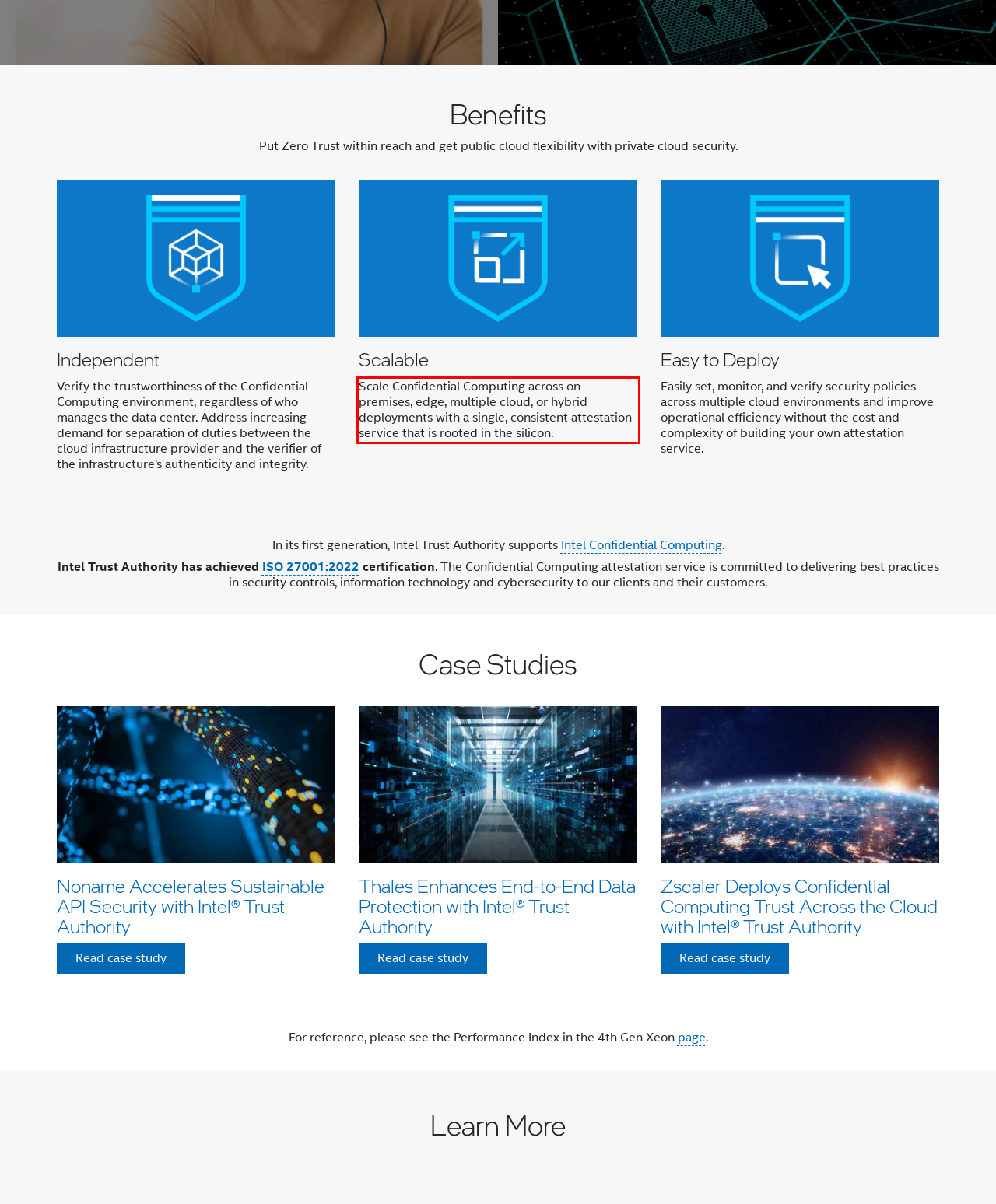Analyze the screenshot of a webpage where a red rectangle is bounding a UI element. Extract and generate the text content within this red bounding box.

Scale Confidential Computing across on-premises, edge, multiple cloud, or hybrid deployments with a single, consistent attestation service that is rooted in the silicon.